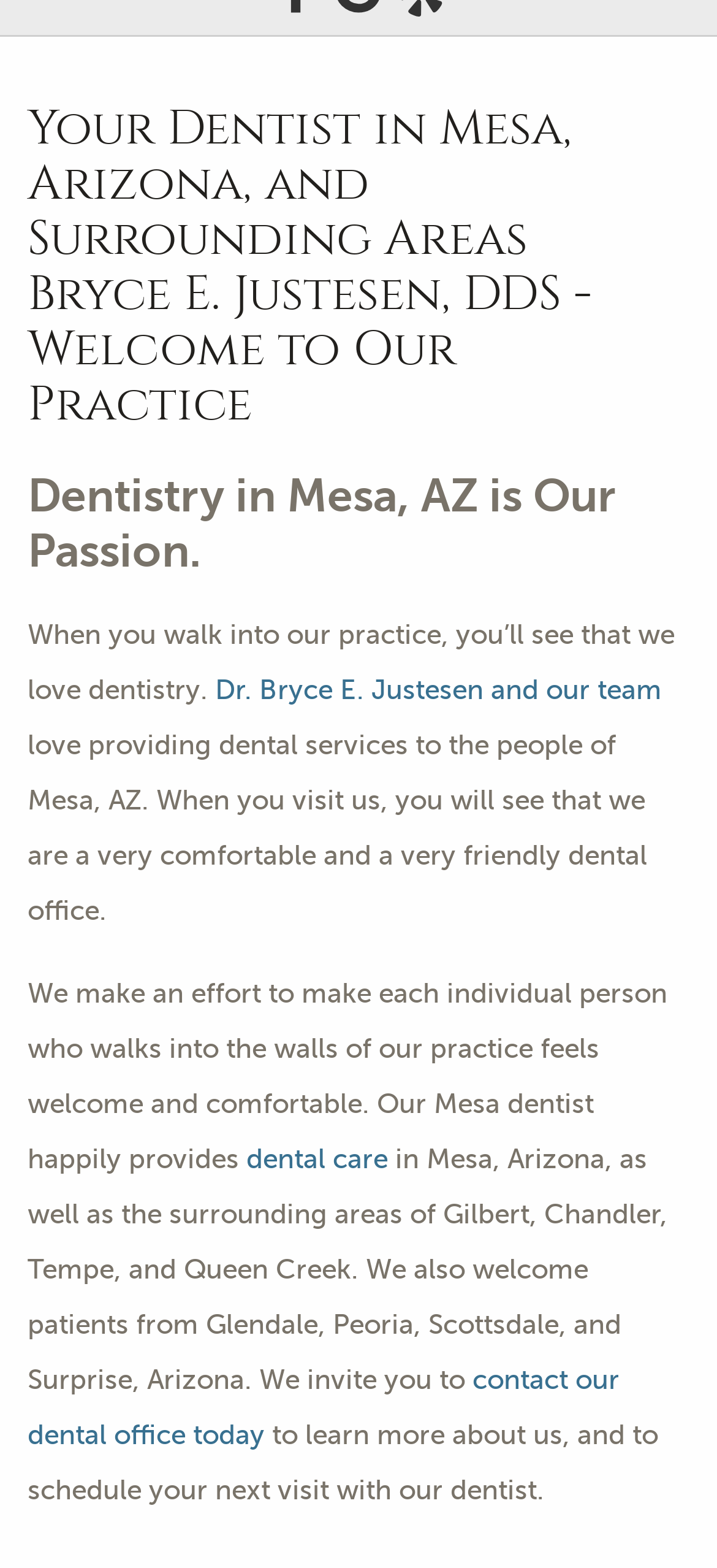Find the bounding box of the element with the following description: "Toggle Menu". The coordinates must be four float numbers between 0 and 1, formatted as [left, top, right, bottom].

None